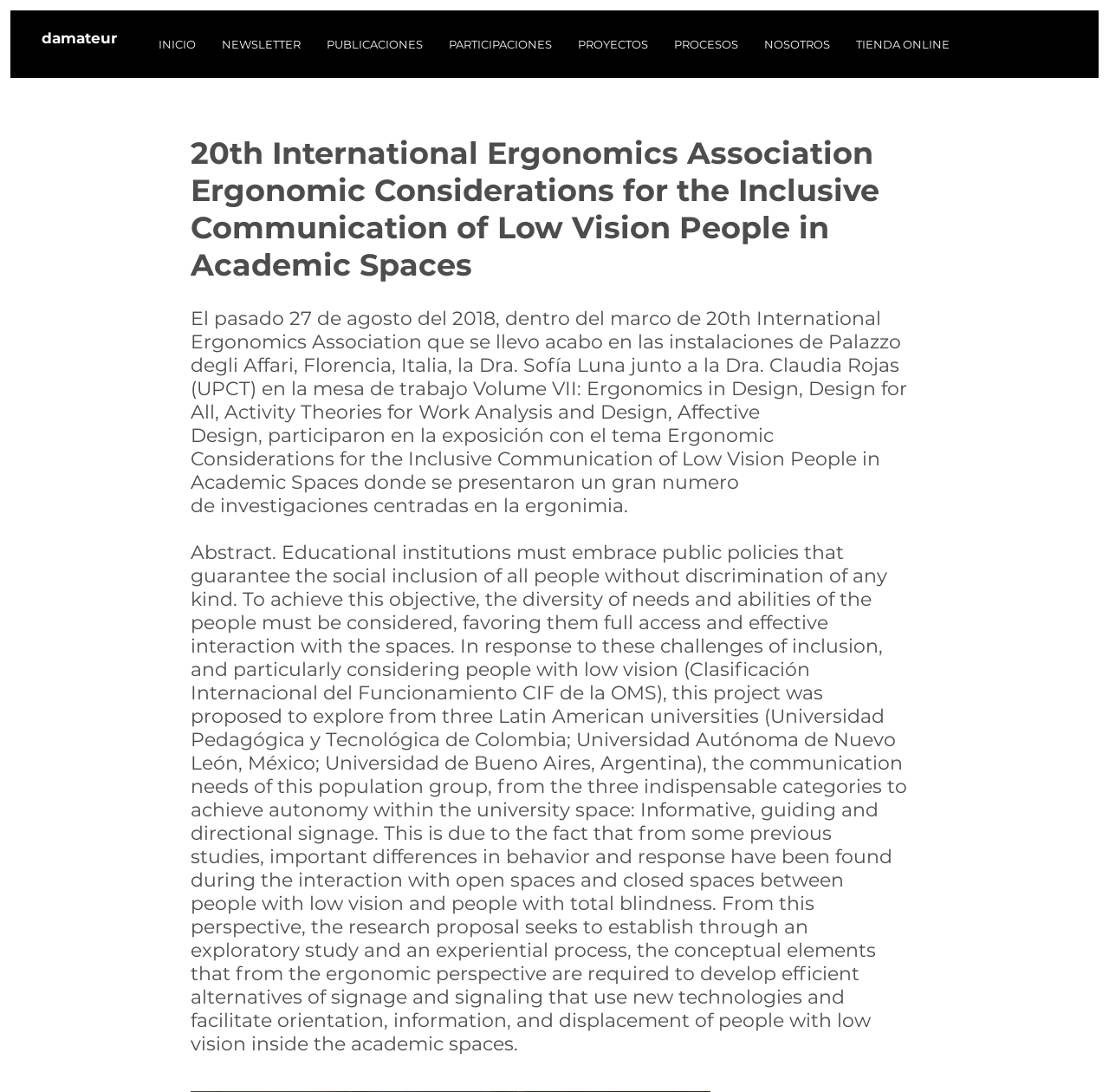Locate the bounding box coordinates of the clickable area needed to fulfill the instruction: "go to inicio".

[0.131, 0.02, 0.188, 0.061]